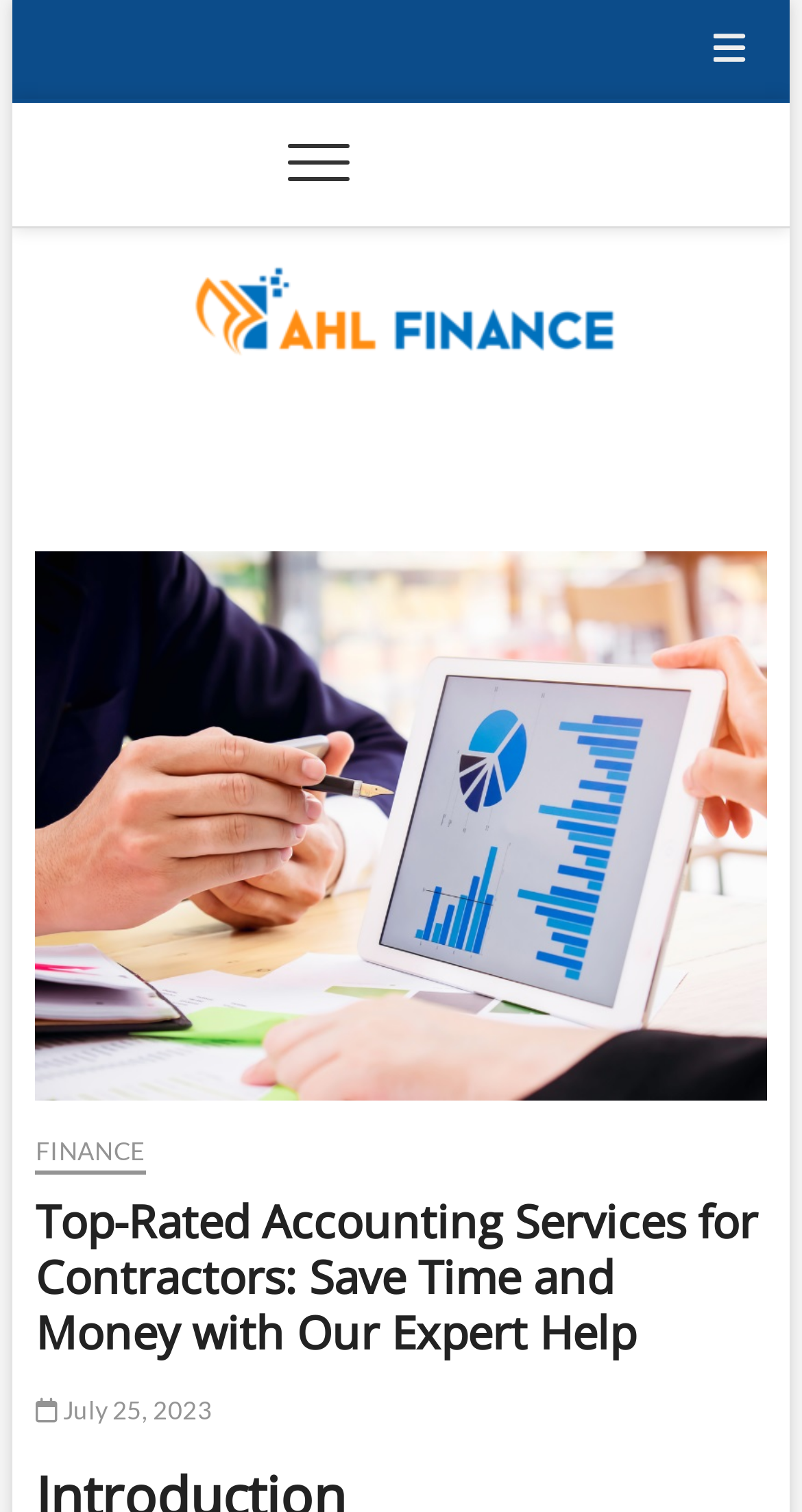What is the name of the company? Please answer the question using a single word or phrase based on the image.

AHL Finance